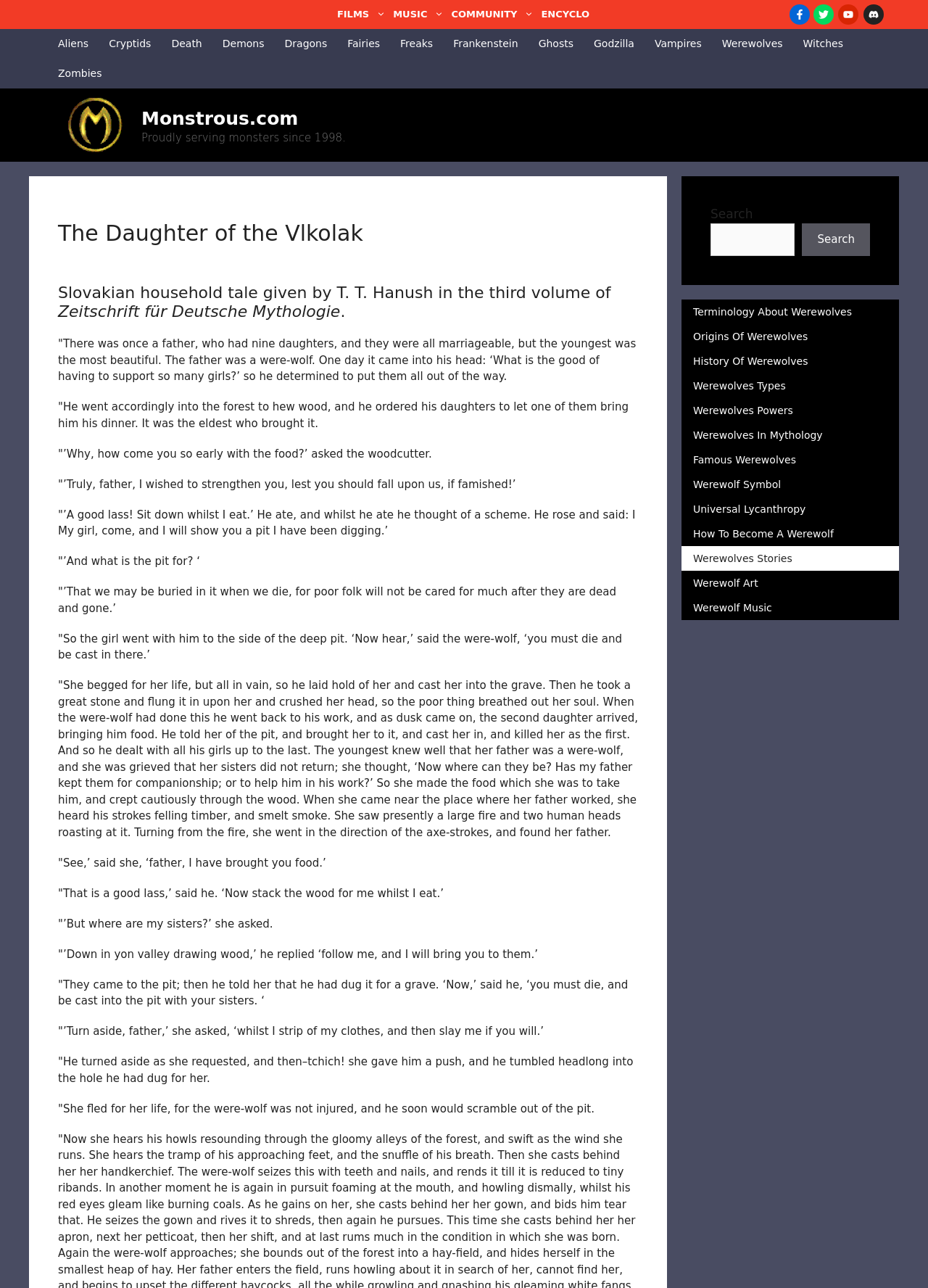Determine the title of the webpage and give its text content.

The Daughter of the Vlkolak